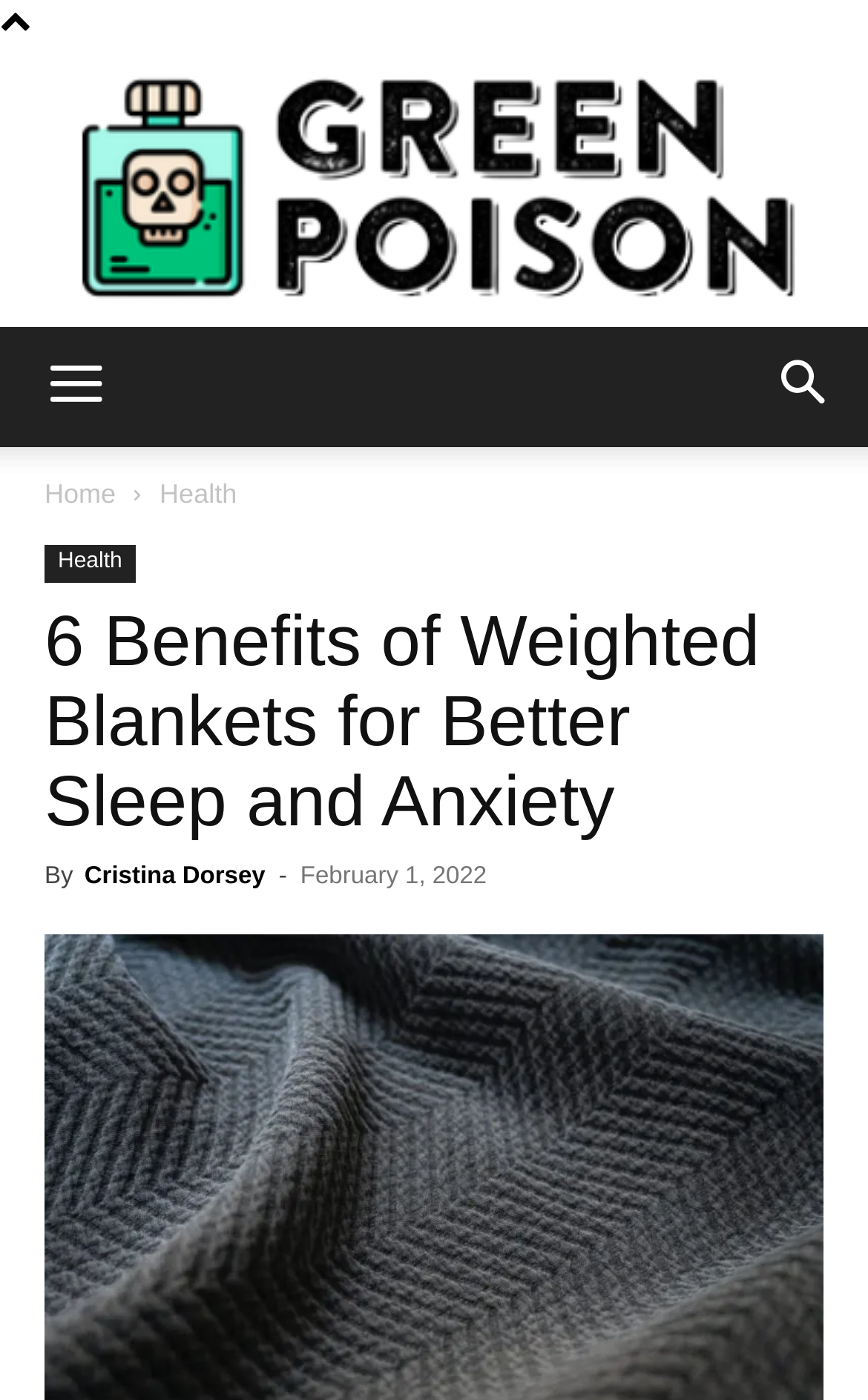Analyze the image and deliver a detailed answer to the question: When was the article published?

The article was published on 'February 1, 2022' which is mentioned in the article header section, with a bounding box coordinate of [0.346, 0.617, 0.561, 0.636].